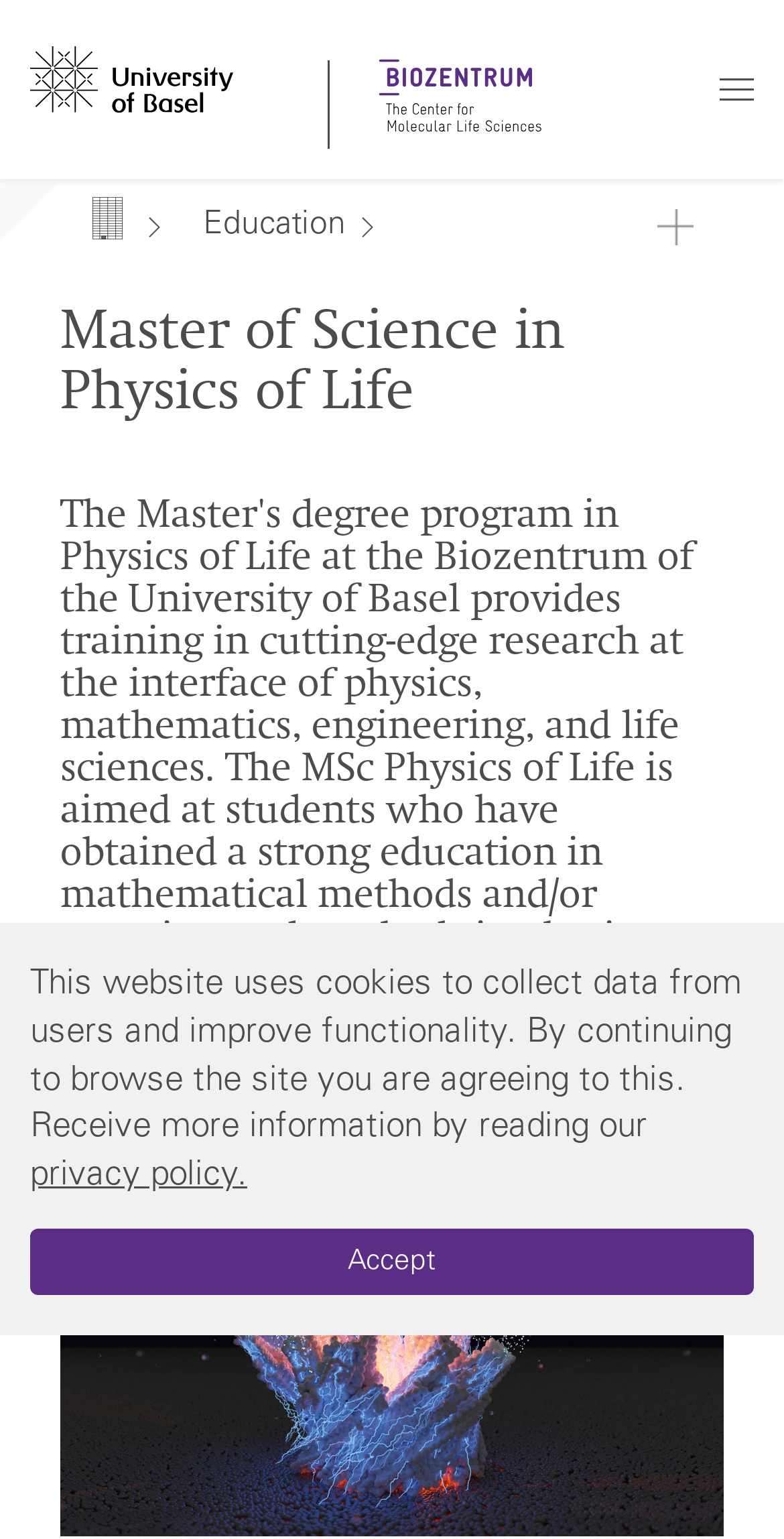Give a detailed explanation of the elements present on the webpage.

The webpage is about the Master of Science in Physics of Life program at the Biozentrum of the University of Basel. At the top left, there are two links to the University of Basel, each accompanied by an image. Below these links, there is a layout table that spans almost the entire width of the page. Within this table, there is a section on the left that contains two links, one with an image, and another labeled "Education".

To the right of this section, there is a header that spans the width of the page, with a heading that reads "Master of Science in Physics of Life". Below this header, there is a longer heading that describes the program, stating that it provides training in cutting-edge research at the interface of physics, mathematics, engineering, and life sciences, and is aimed at students with a strong education in mathematical methods and/or experimental methods in physics, chemistry, or engineering.

At the bottom of the page, there is a static text that informs users about the website's use of cookies to collect data and improve functionality, and provides a link to the privacy policy. Next to this text, there is a link to accept the terms.